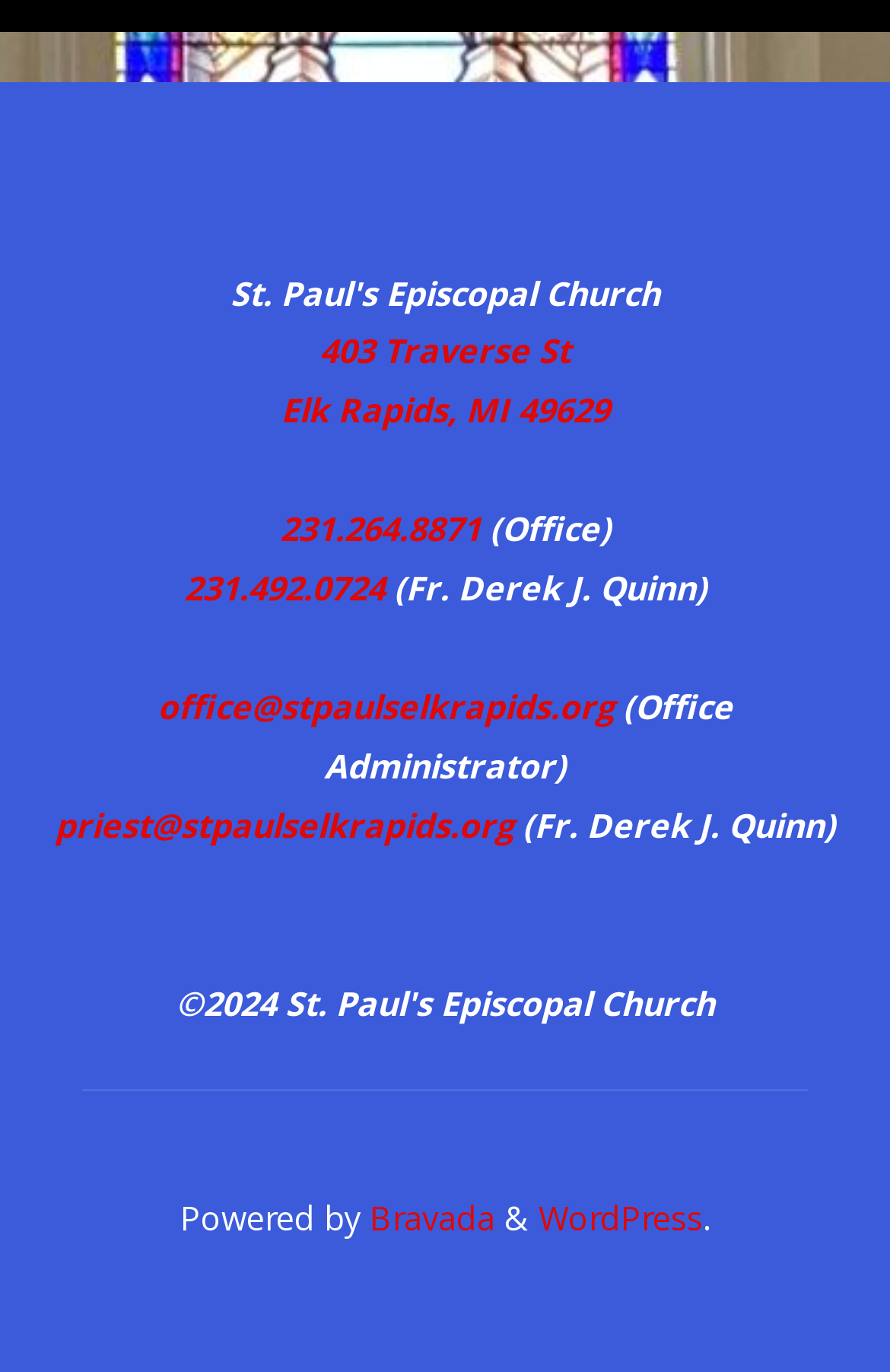Give a one-word or one-phrase response to the question:
What is the email address of the office administrator?

office@stpaulselkrapids.org